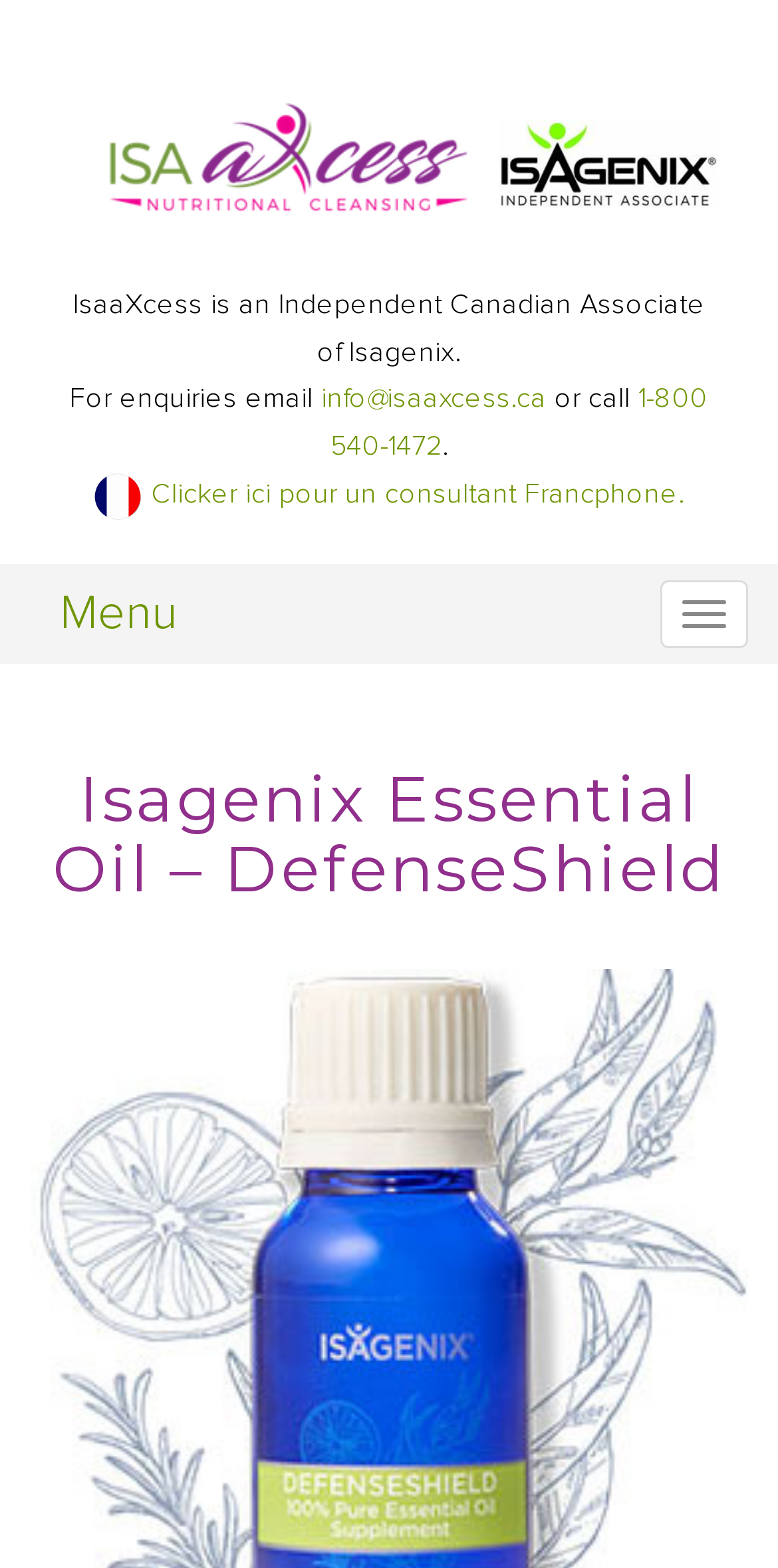Please identify the webpage's heading and generate its text content.

Isagenix Essential Oil – DefenseShield